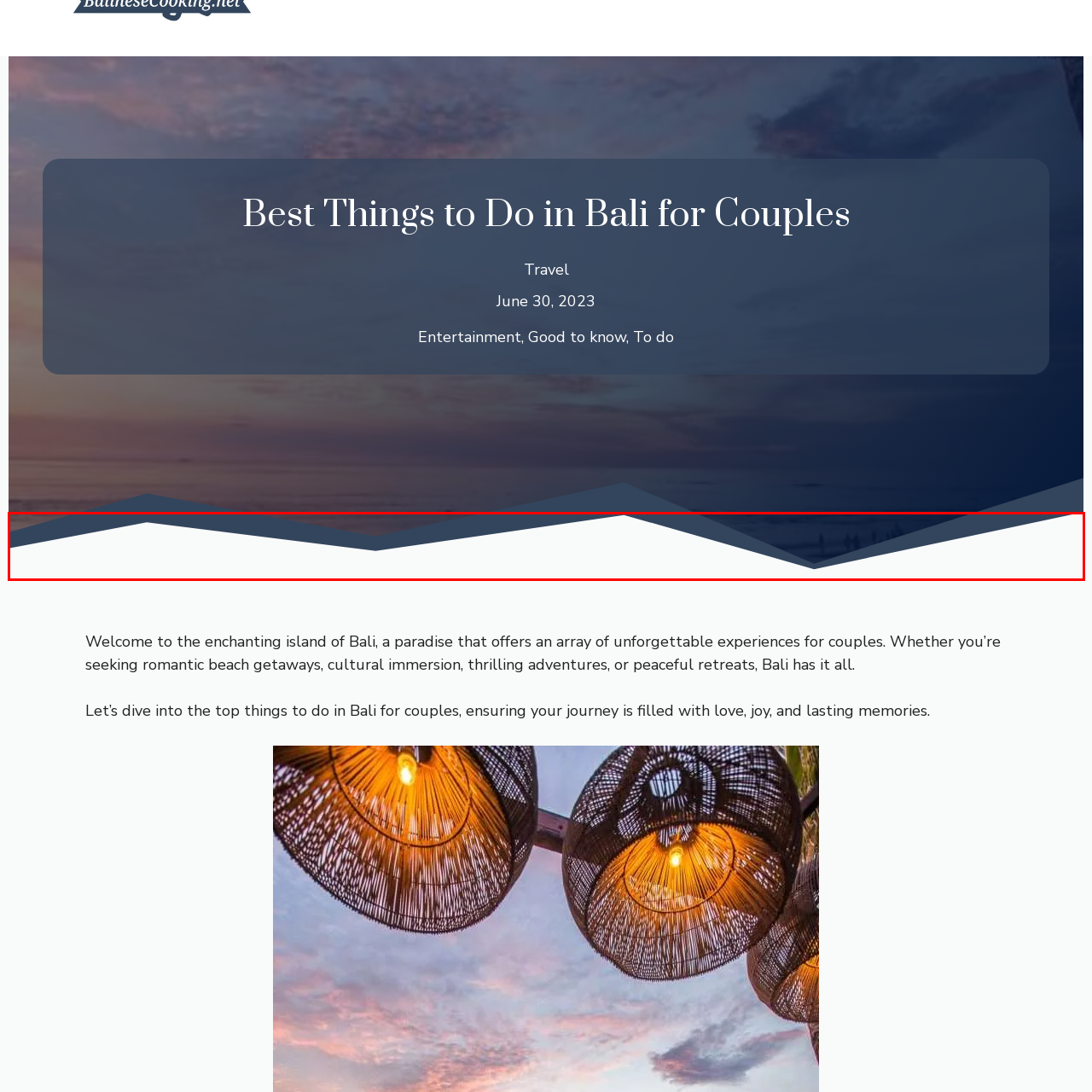Study the area of the image outlined in red and respond to the following question with as much detail as possible: What is the tone of the image?

The tone of the image is calm and tranquil, as it features gentle and flowing lines that evoke a sense of serenity, which is reinforced by the description of the serene landscapes and breathtaking sunsets Bali is known for, creating a peaceful and relaxing atmosphere.